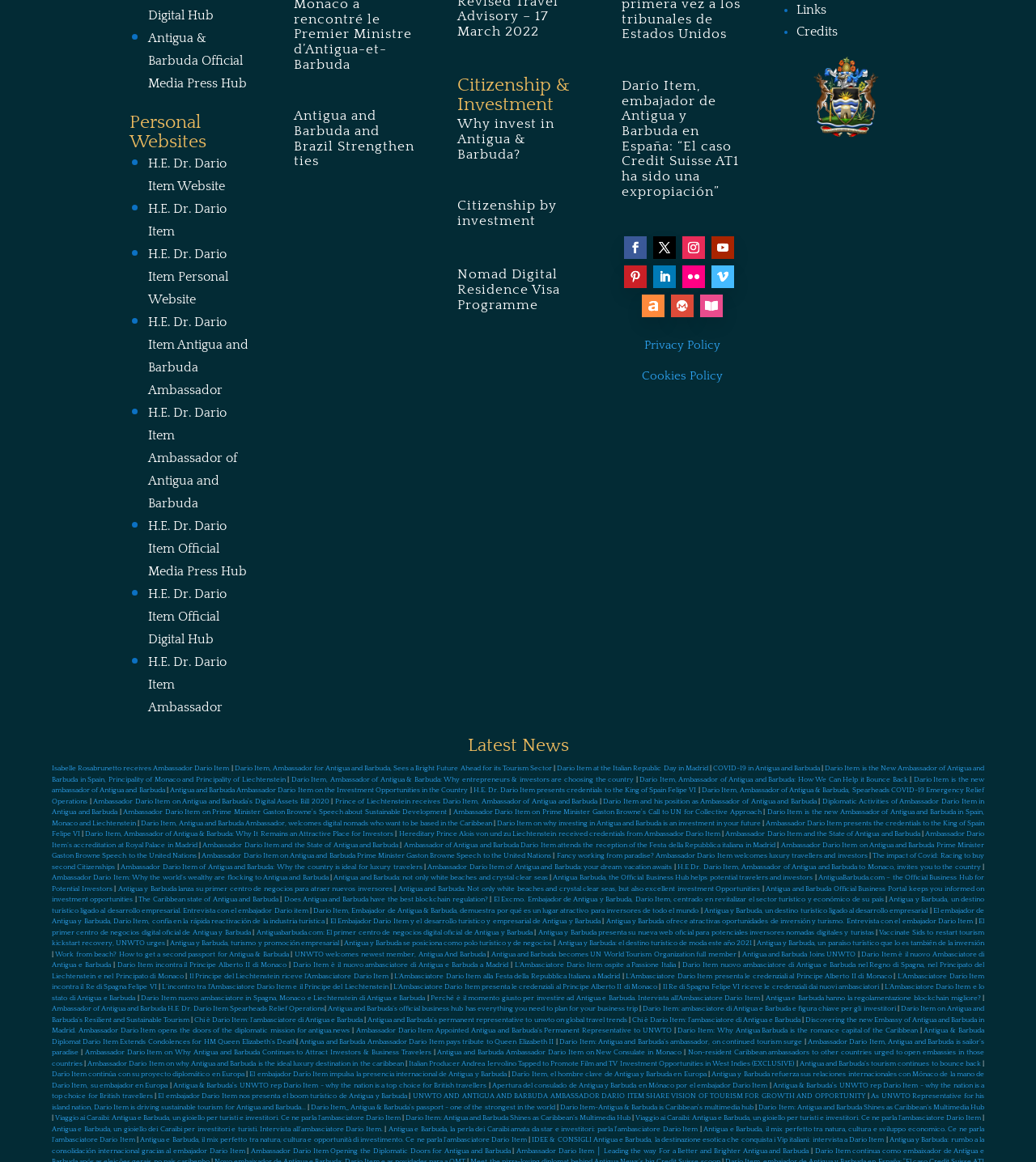Based on what you see in the screenshot, provide a thorough answer to this question: What is the language of the article 'Darío Item, embajador de Antigua y Barbuda en España: “El caso Credit Suisse AT1 ha sido una expropiación”'?

The answer can be found by looking at the text of the article, which is written in Spanish, as indicated by the use of accents and Spanish vocabulary.